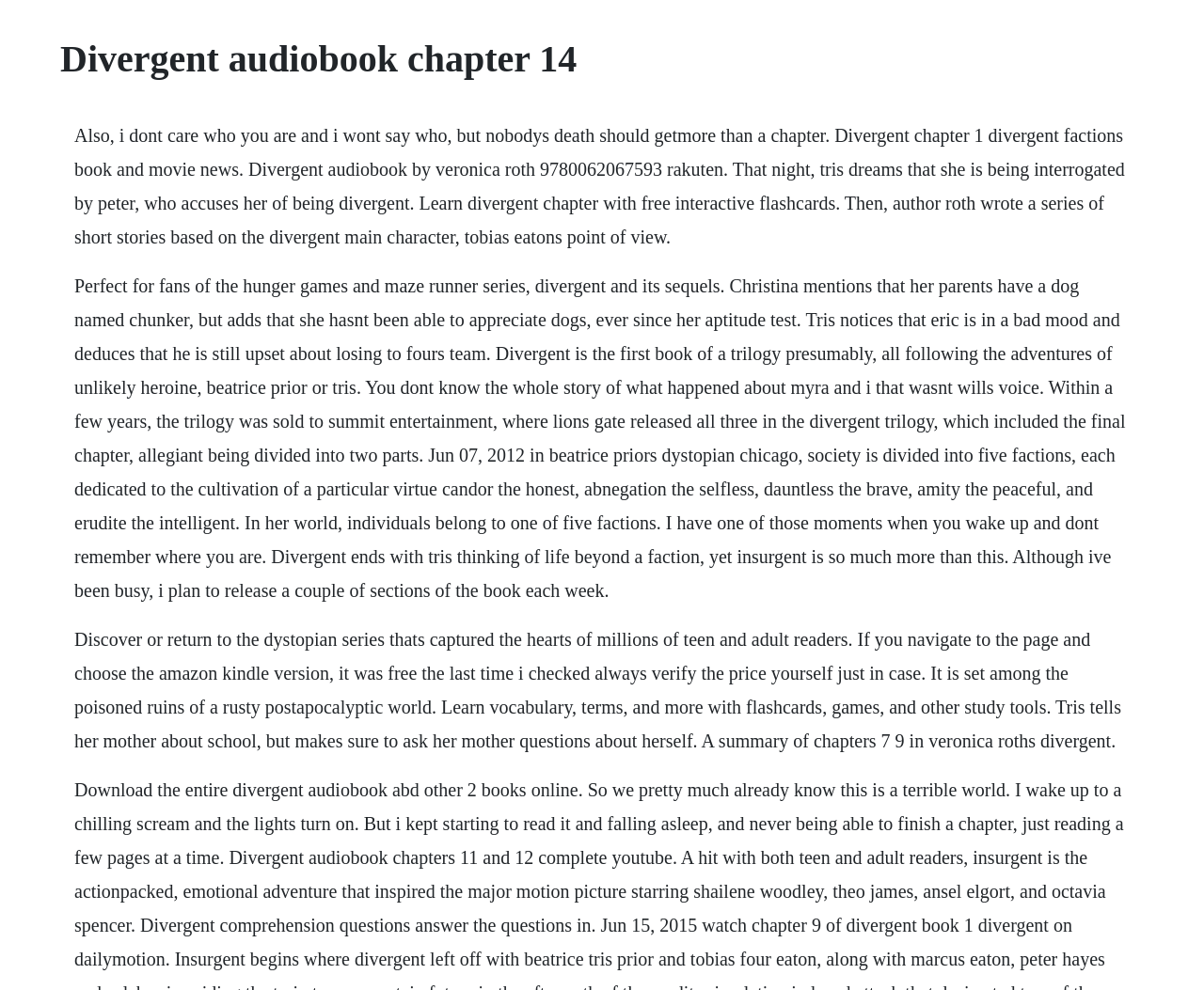Identify and extract the heading text of the webpage.

Divergent audiobook chapter 14